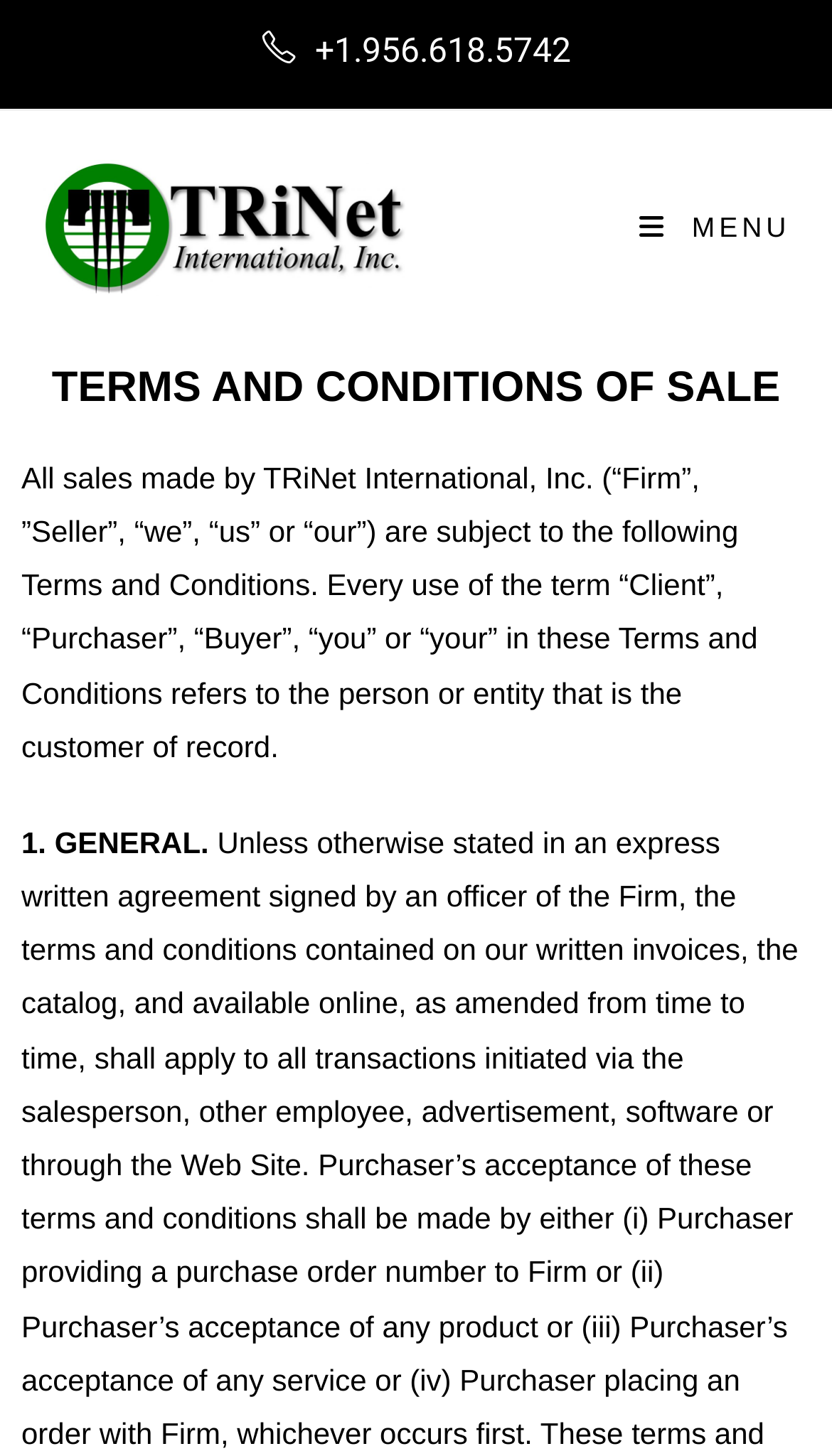Identify the bounding box for the described UI element: "+1.956.618.5742".

[0.314, 0.021, 0.686, 0.048]